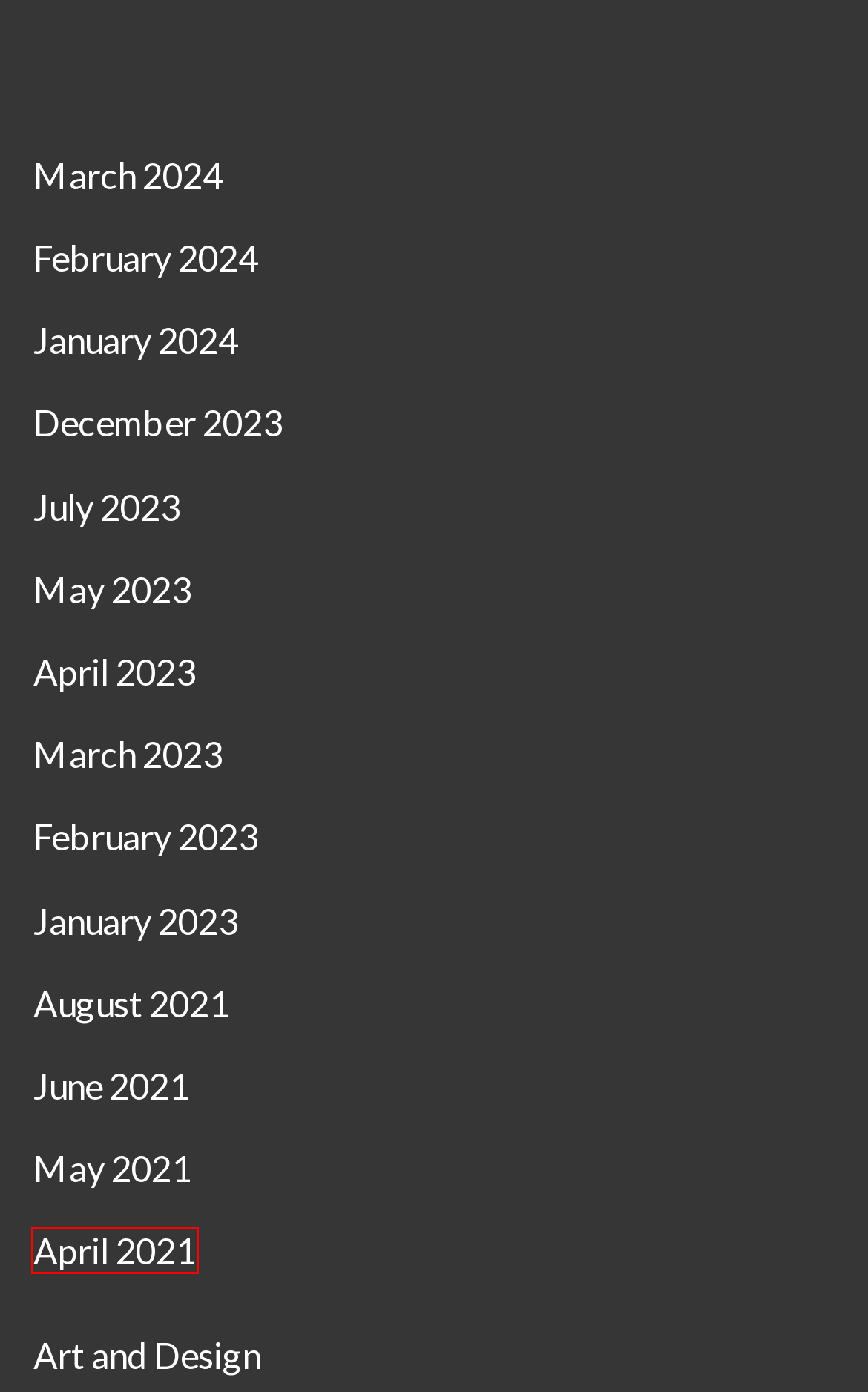Observe the webpage screenshot and focus on the red bounding box surrounding a UI element. Choose the most appropriate webpage description that corresponds to the new webpage after clicking the element in the bounding box. Here are the candidates:
A. January 2024 – Pentax Fans
B. April 2021 – Pentax Fans
C. admin – Pentax Fans
D. Art and Design – Pentax Fans
E. February 2023 – Pentax Fans
F. May 2023 – Pentax Fans
G. Pentax Fans
H. May 2021 – Pentax Fans

B